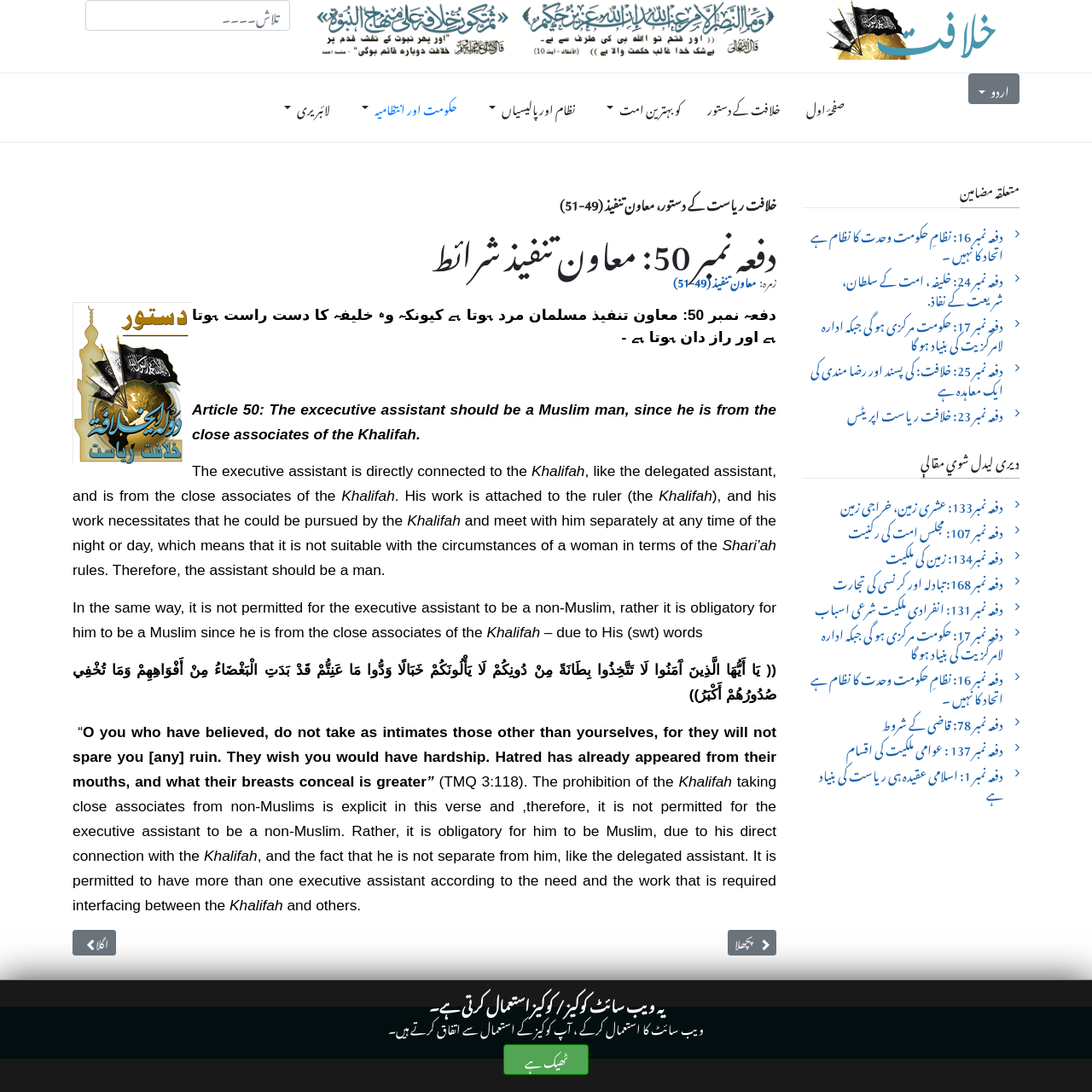Extract the main title from the webpage.

خلافت ریاست کے دستور، معاون تنفیذ (49-51)